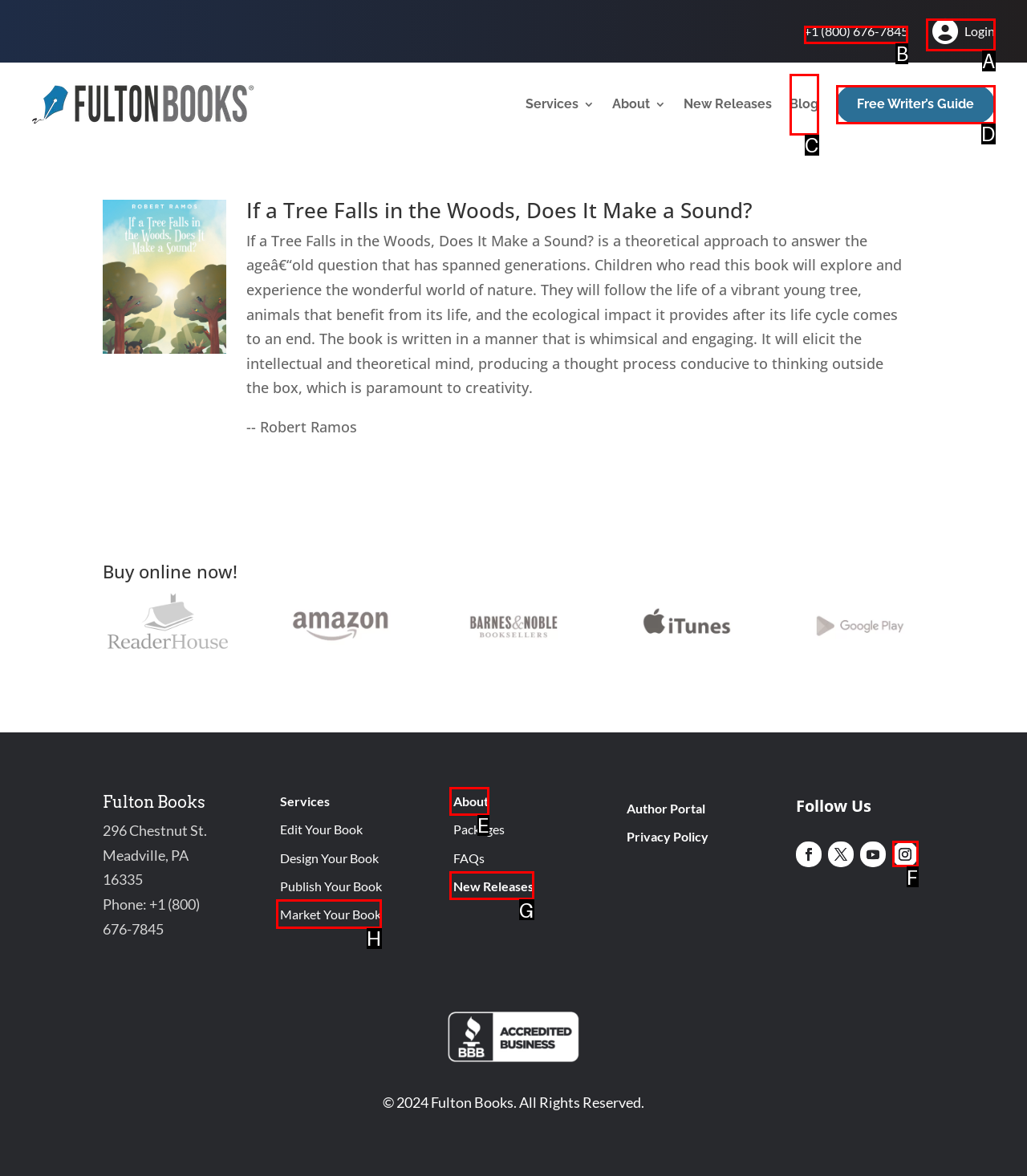Pick the HTML element that should be clicked to execute the task: Call the phone number
Respond with the letter corresponding to the correct choice.

B